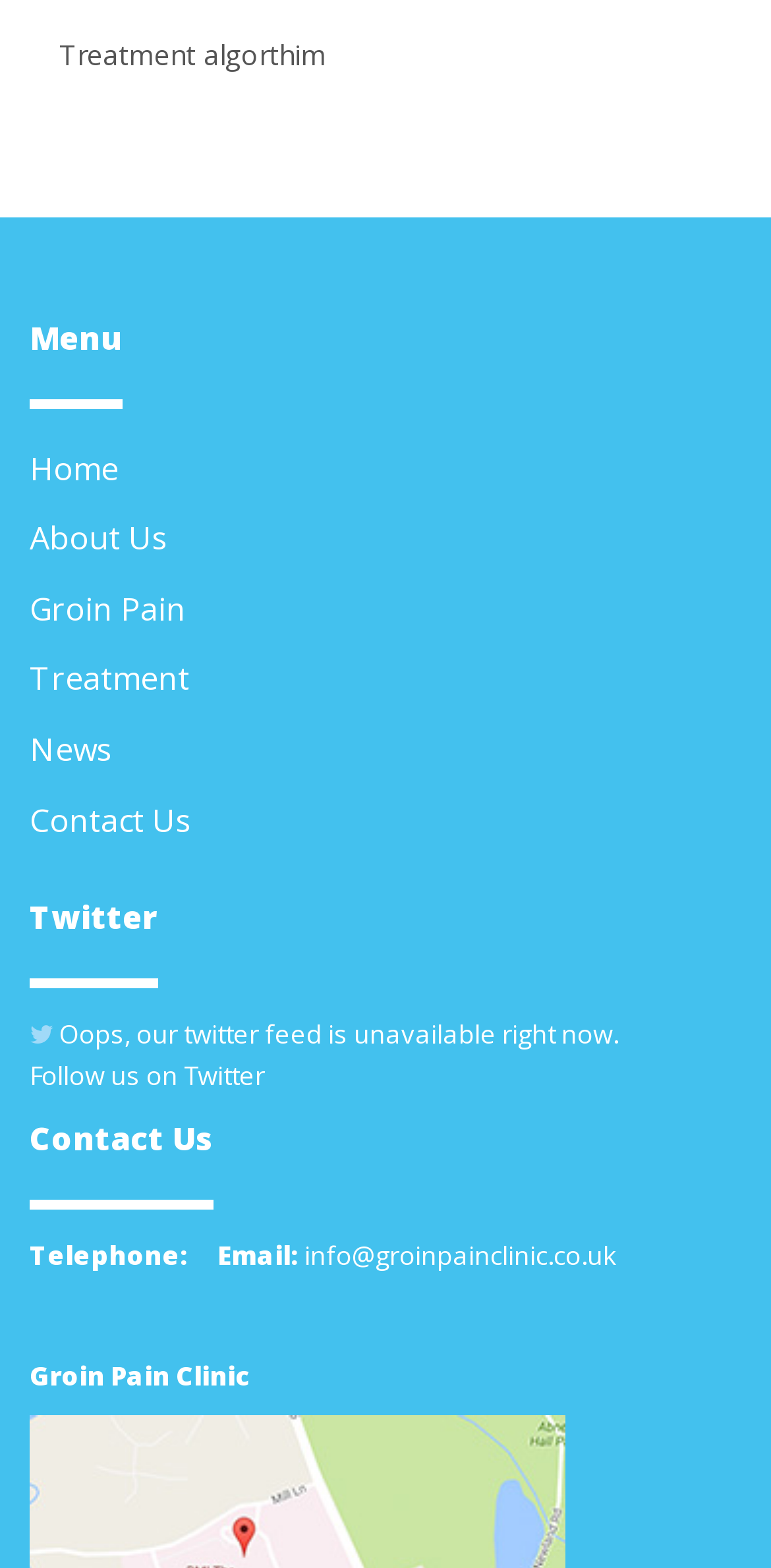What is the clinic's name?
Please give a detailed answer to the question using the information shown in the image.

I found the static text element with the clinic's name 'Groin Pain Clinic' at the bottom of the webpage, which is the name of the clinic.